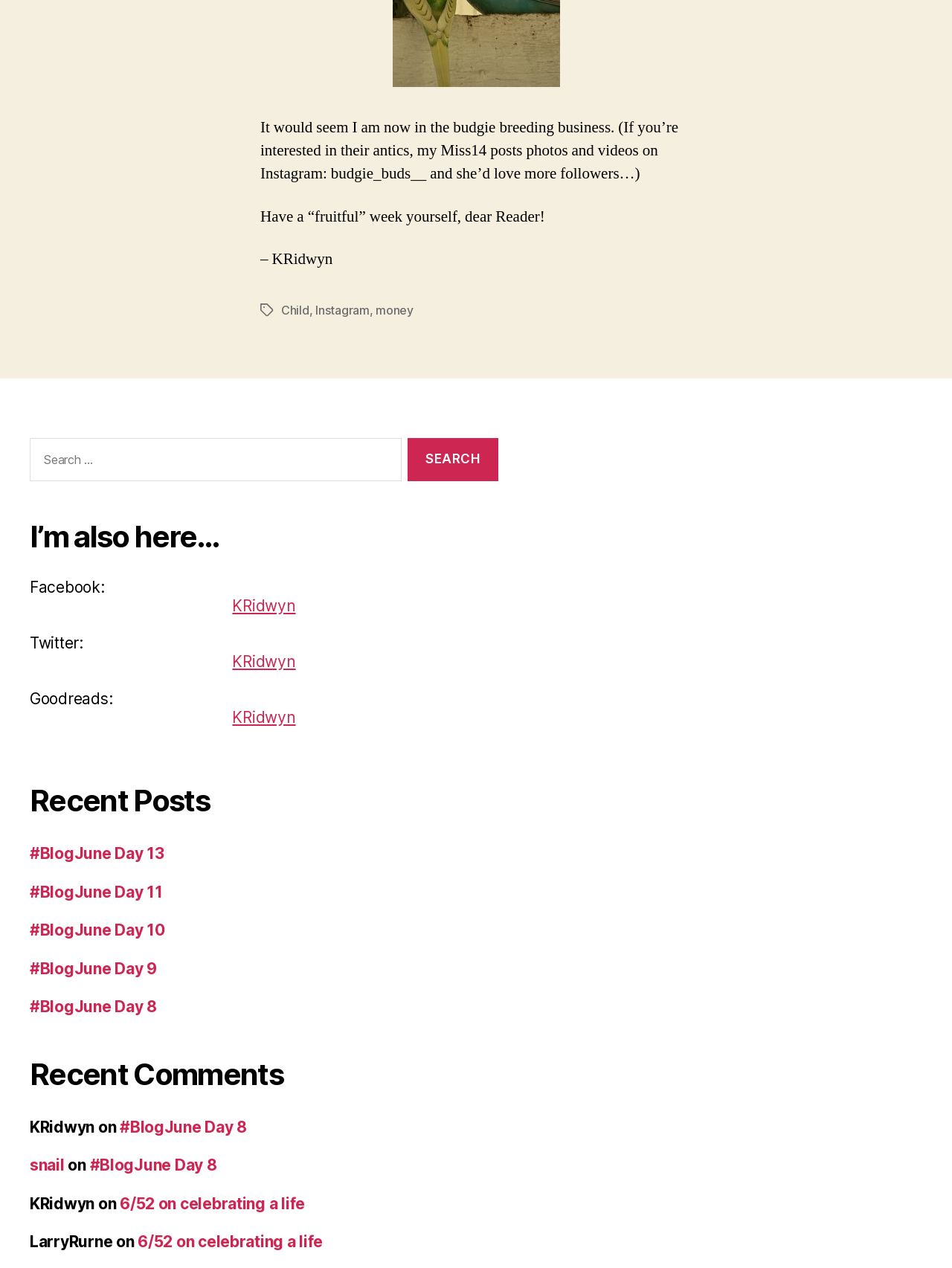Find the bounding box coordinates of the clickable element required to execute the following instruction: "Check the recent comment by KRidwyn". Provide the coordinates as four float numbers between 0 and 1, i.e., [left, top, right, bottom].

[0.031, 0.881, 0.099, 0.896]